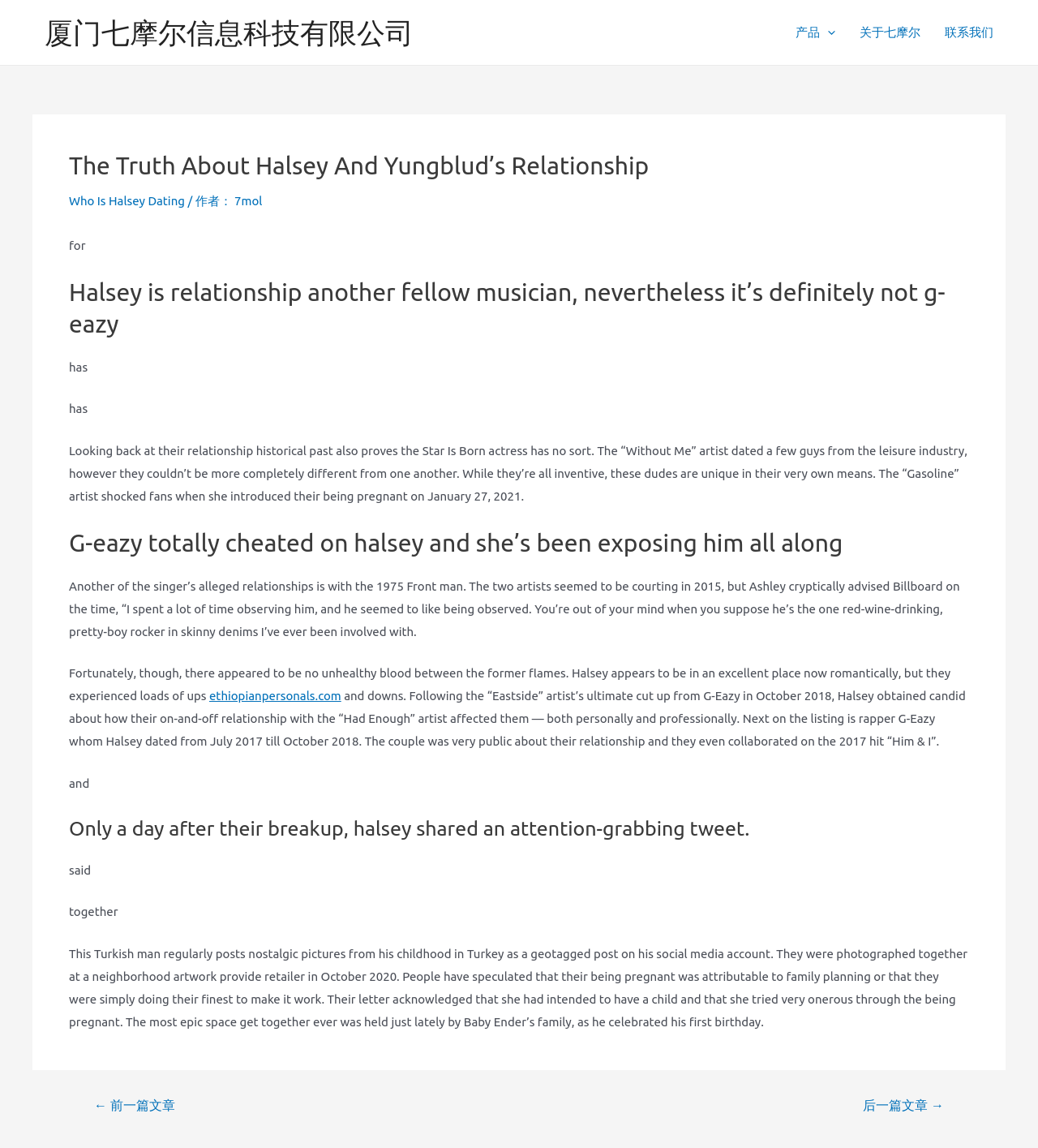Who is the author of the article?
Refer to the screenshot and answer in one word or phrase.

7mol